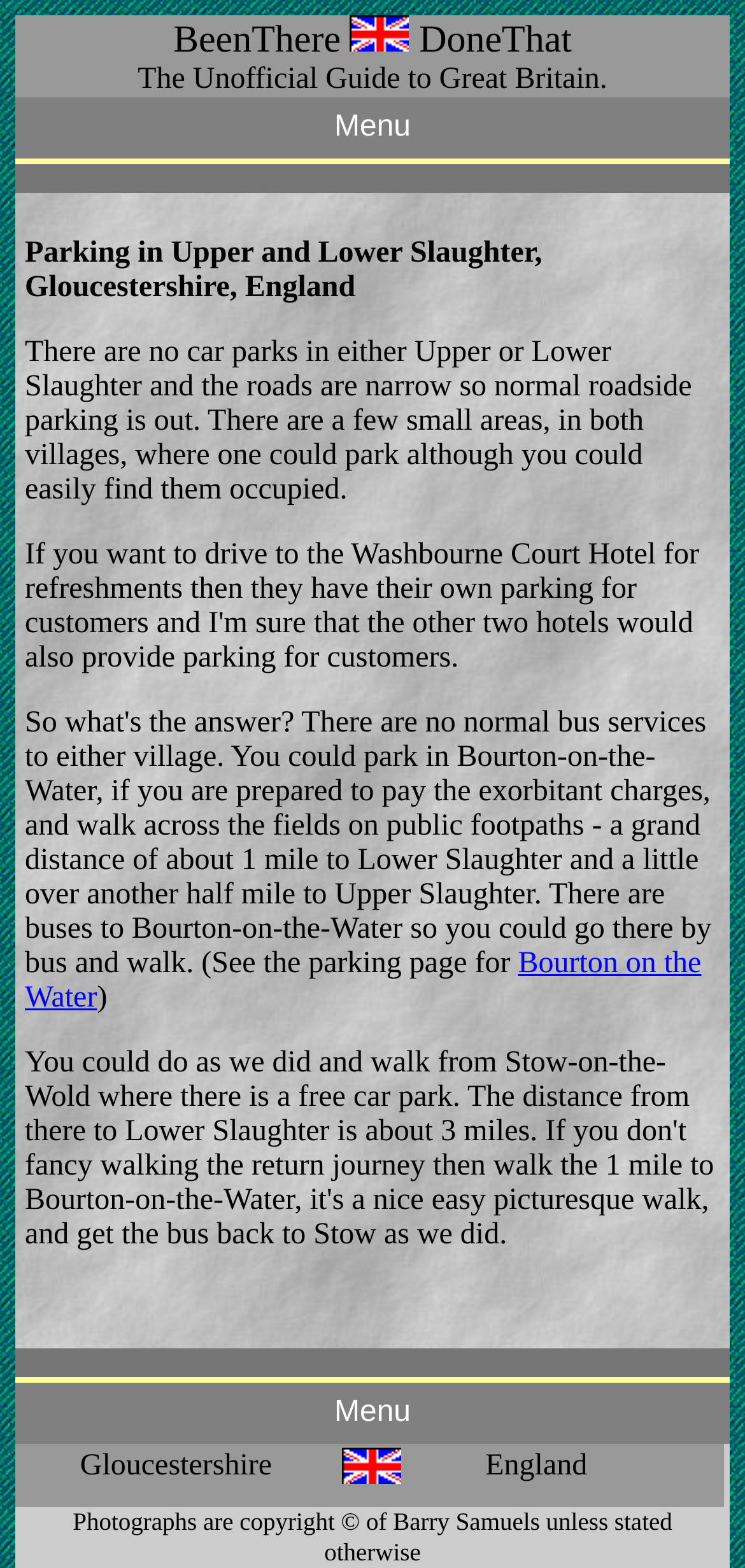Reply to the question with a brief word or phrase: What is the name of the nearby village mentioned on the webpage?

Bourton on the Water